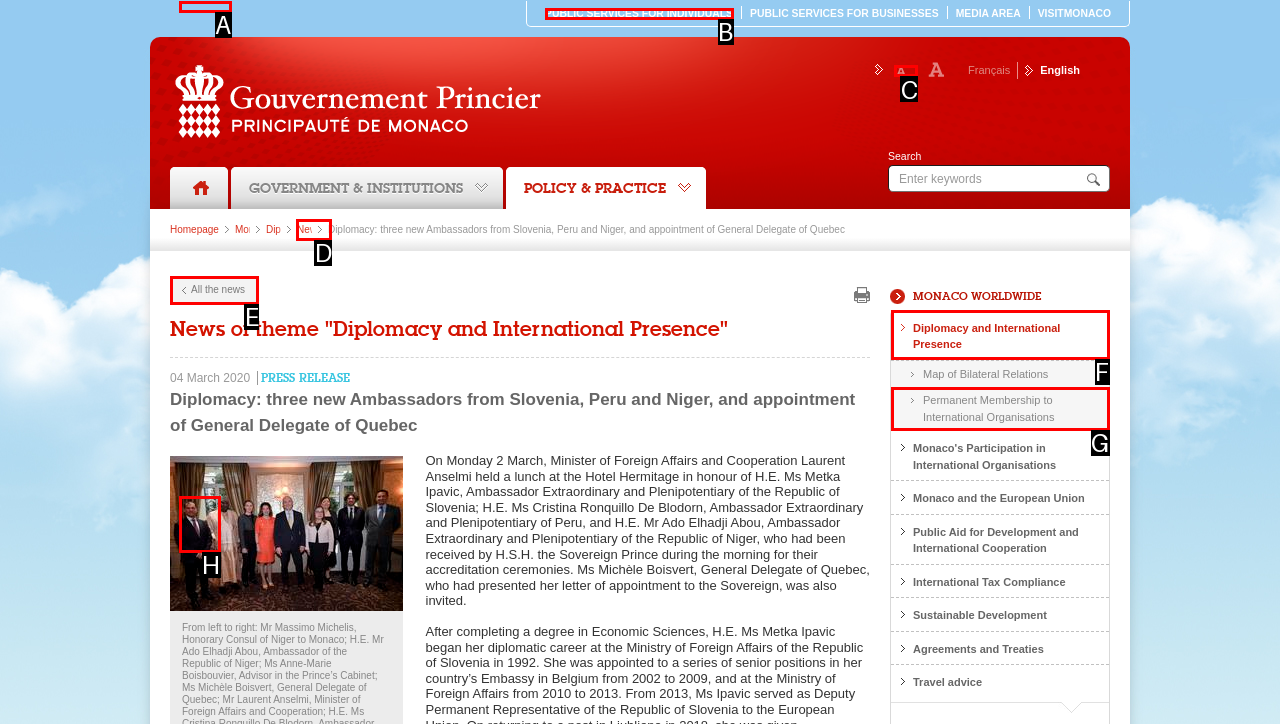Point out the UI element to be clicked for this instruction: Decrease font size. Provide the answer as the letter of the chosen element.

C